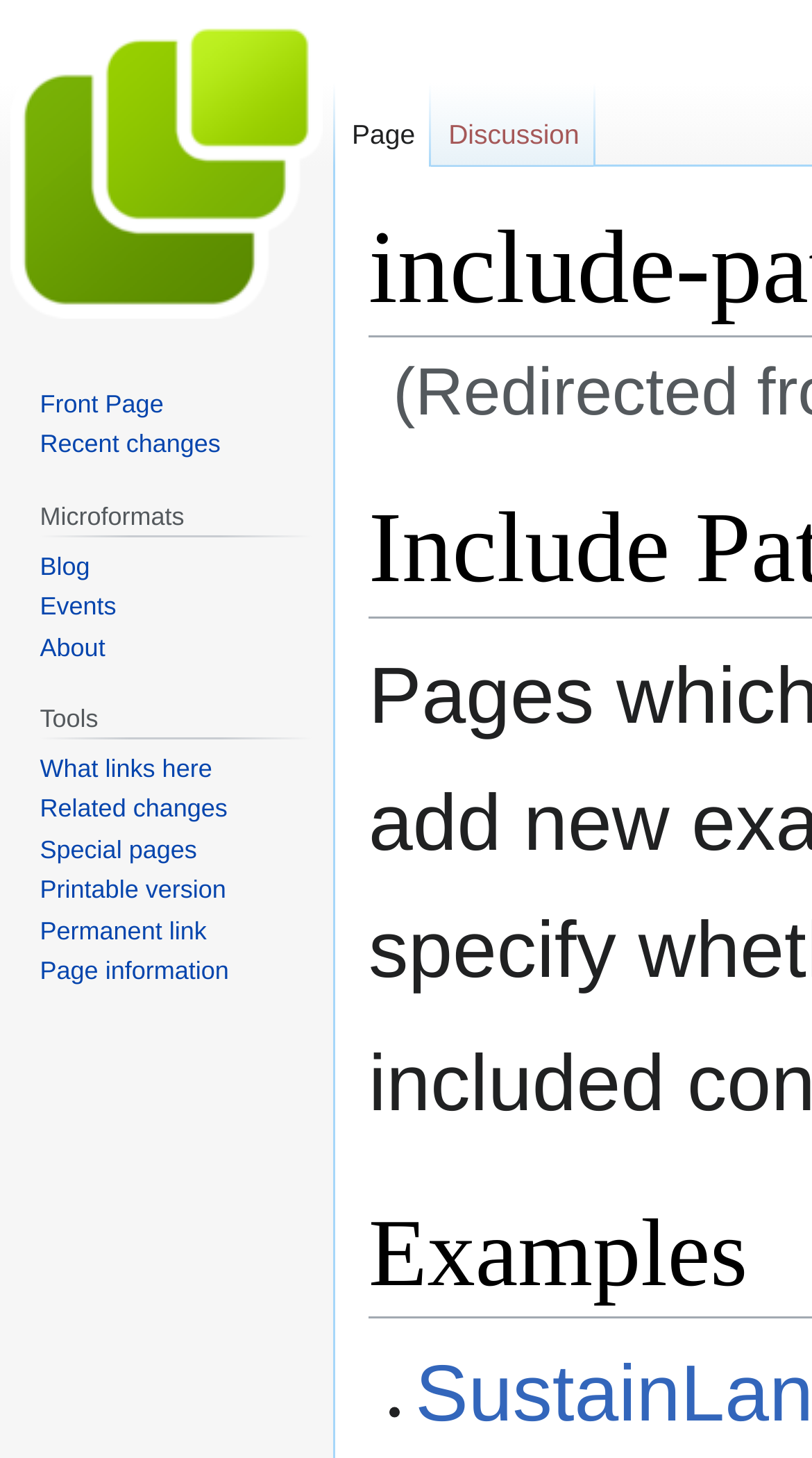Extract the bounding box coordinates for the HTML element that matches this description: "title="Visit the main page"". The coordinates should be four float numbers between 0 and 1, i.e., [left, top, right, bottom].

[0.0, 0.0, 0.41, 0.229]